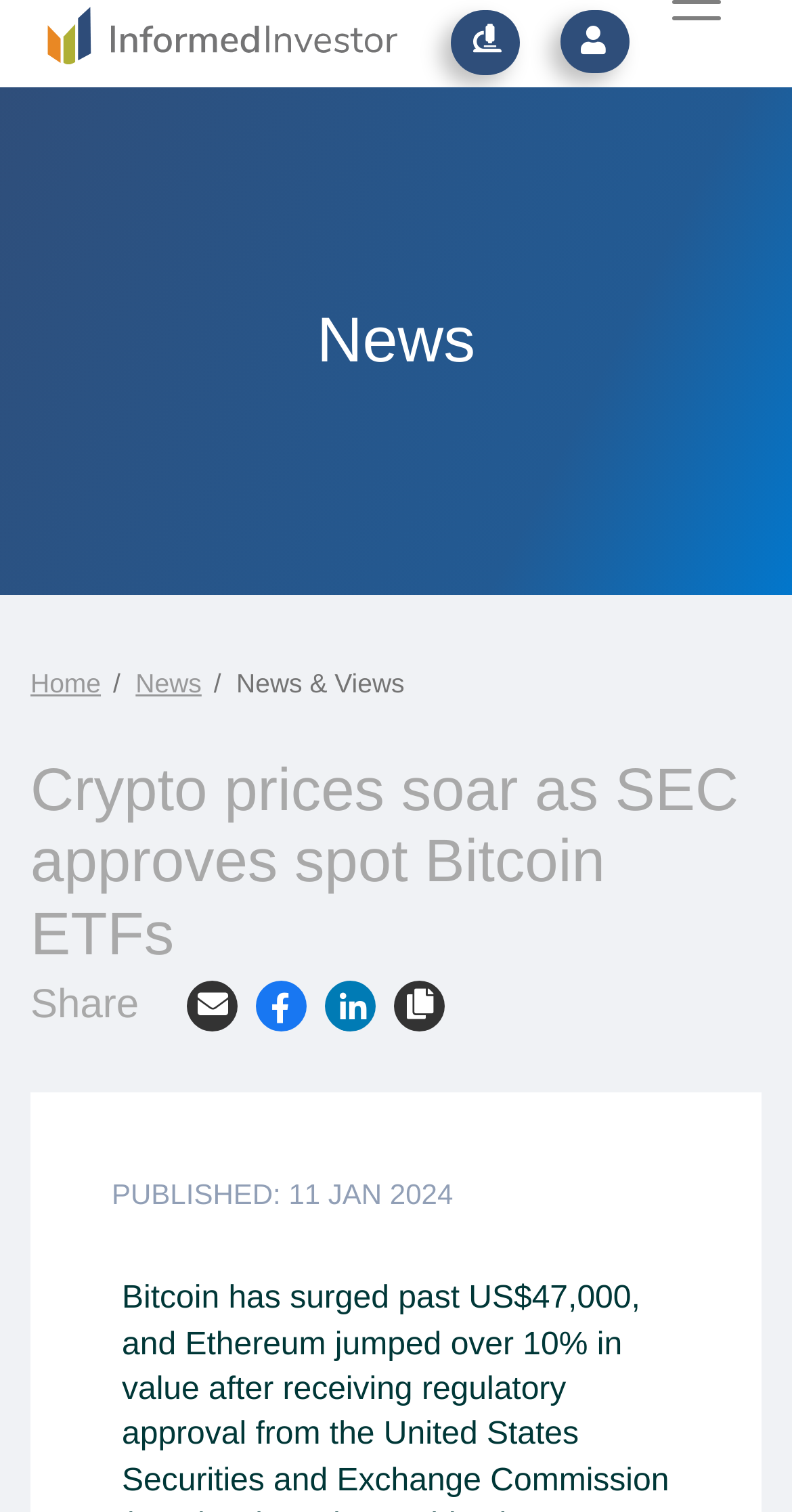Using the provided element description "aria-label="prev-page"", determine the bounding box coordinates of the UI element.

None